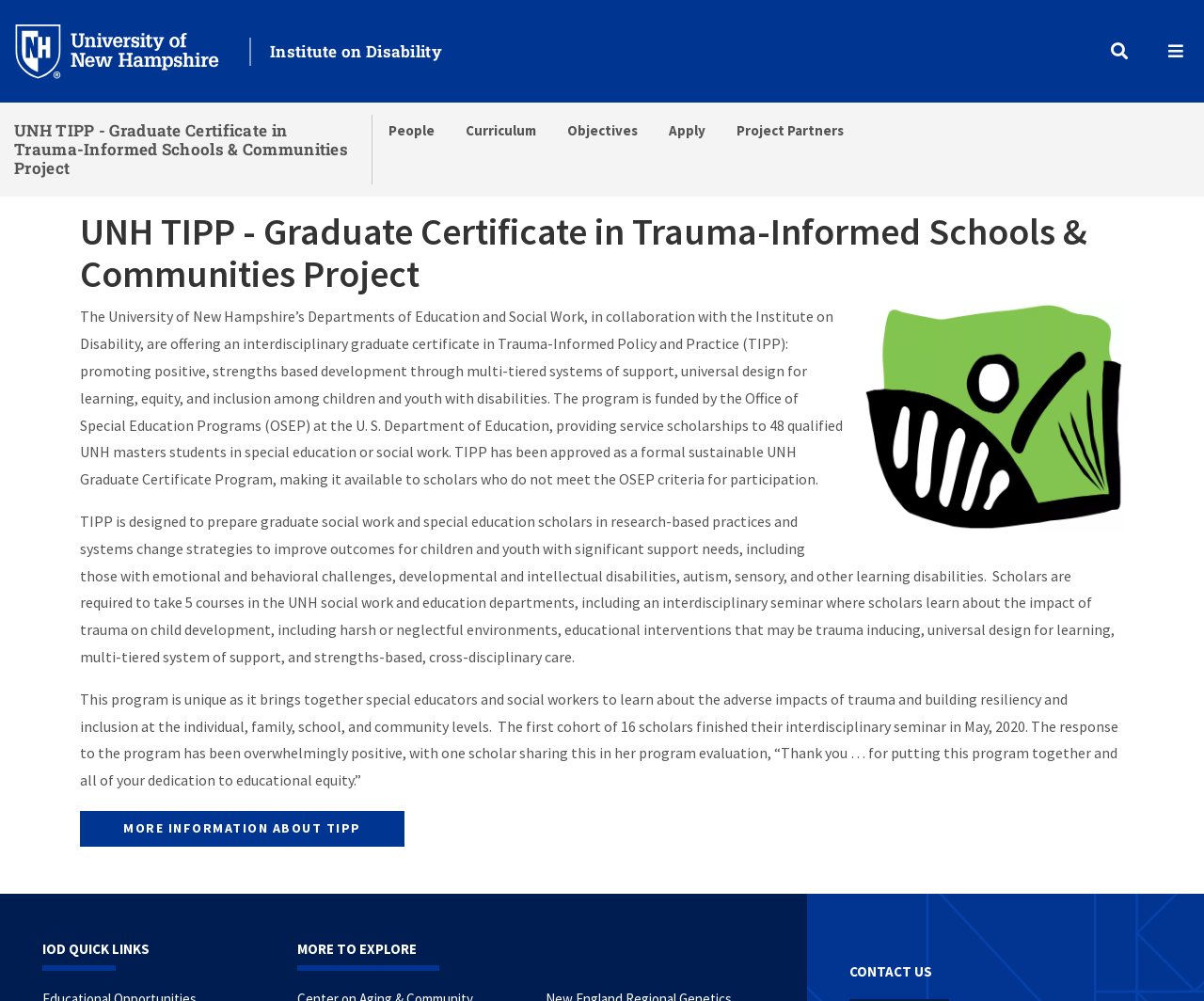What is the purpose of the TIPP program?
Using the visual information, answer the question in a single word or phrase.

Improve outcomes for children and youth with significant support needs